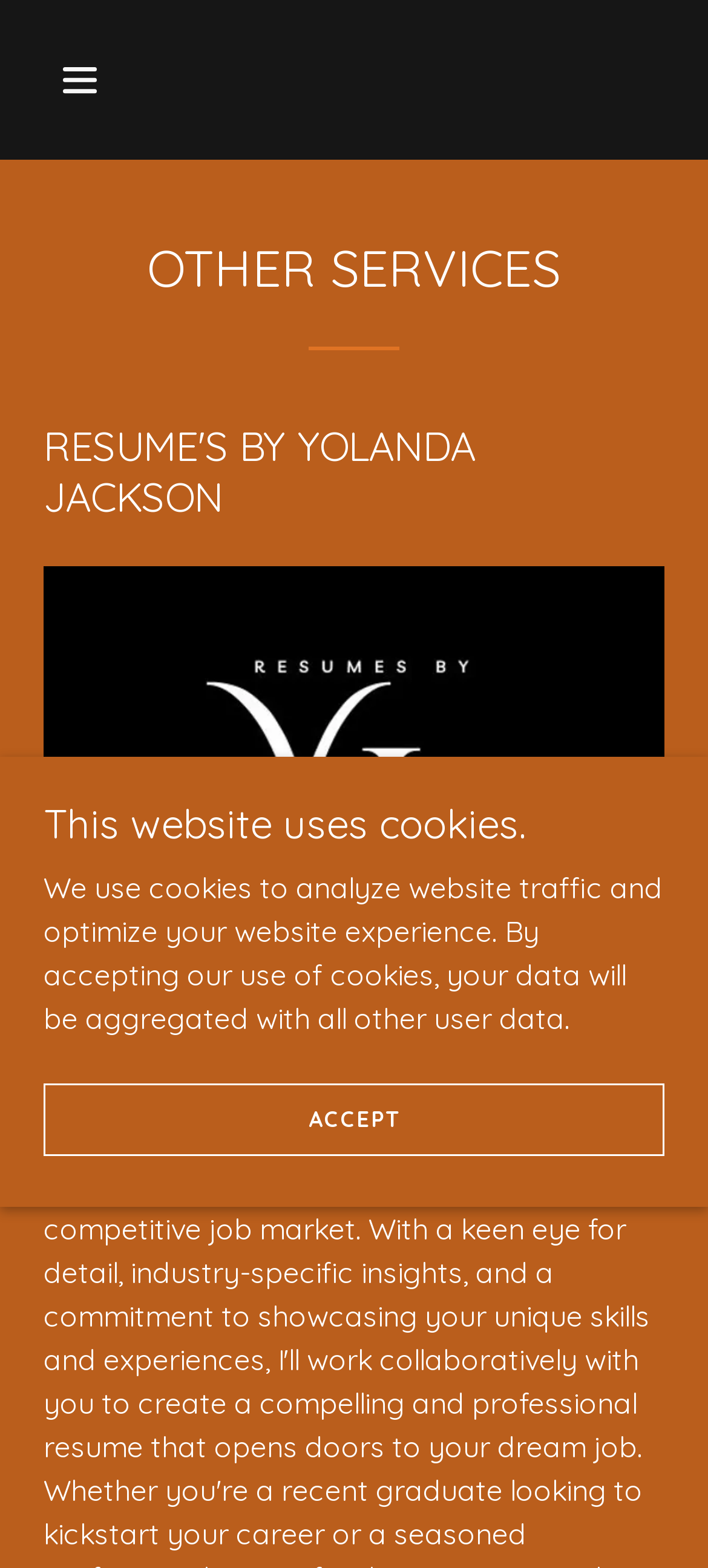Provide the bounding box coordinates of the HTML element this sentence describes: "aria-label="Hamburger Site Navigation Icon"". The bounding box coordinates consist of four float numbers between 0 and 1, i.e., [left, top, right, bottom].

[0.062, 0.028, 0.262, 0.074]